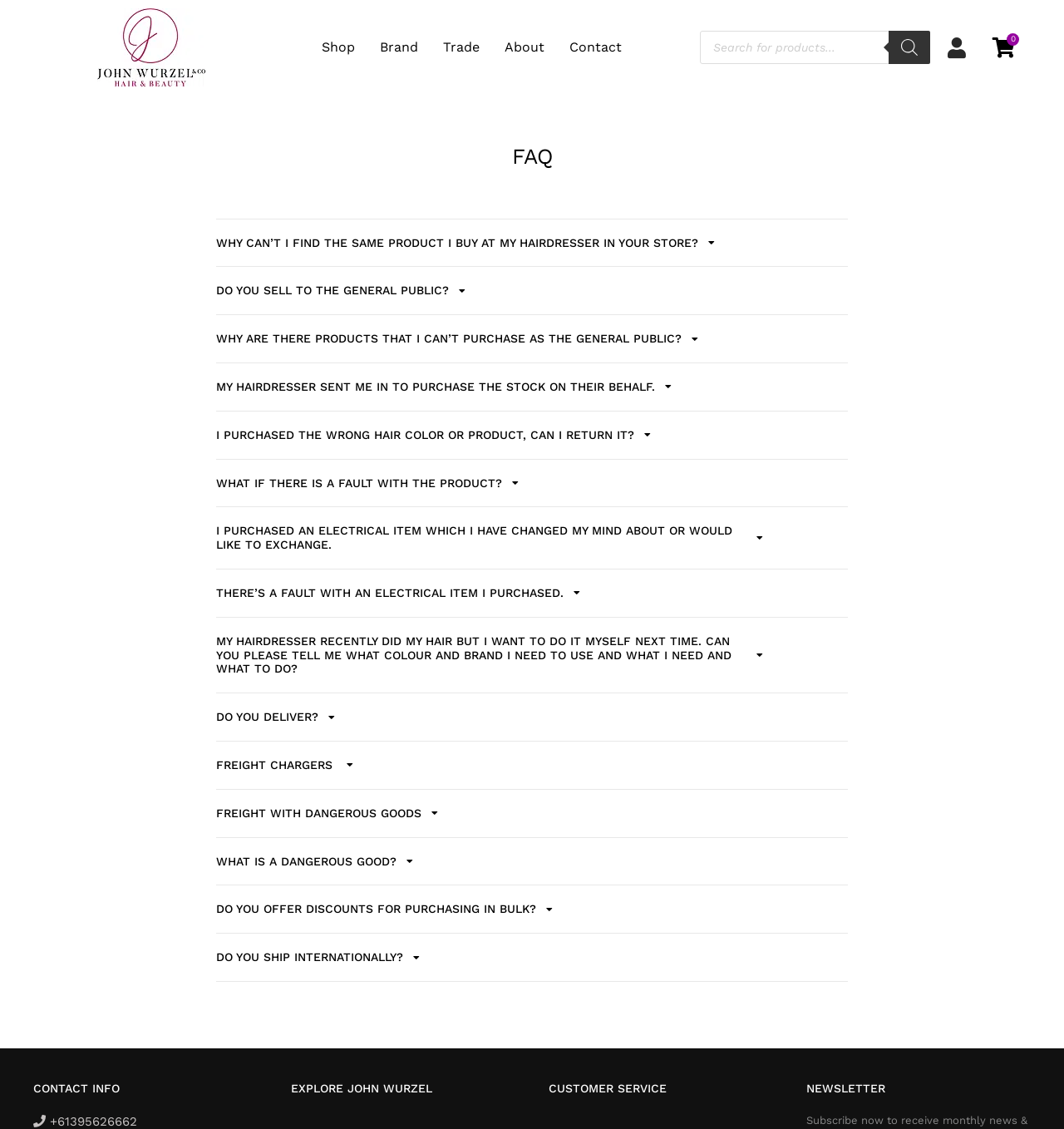Locate the bounding box coordinates of the clickable region to complete the following instruction: "Go to top."

[0.961, 0.906, 0.992, 0.935]